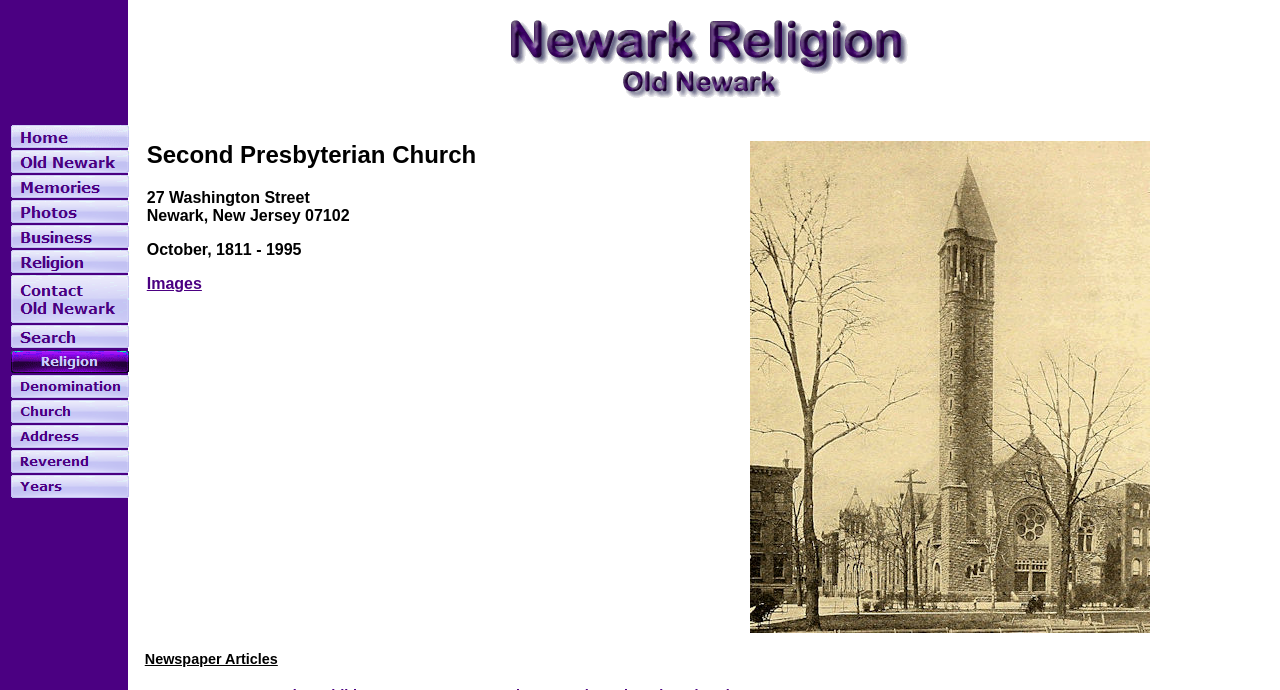Select the bounding box coordinates of the element I need to click to carry out the following instruction: "View the Photos page".

[0.008, 0.288, 0.101, 0.325]